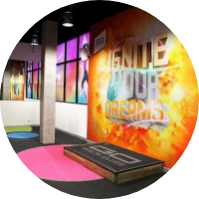Give a one-word or short phrase answer to this question: 
What allows natural light to flood the area?

large windows